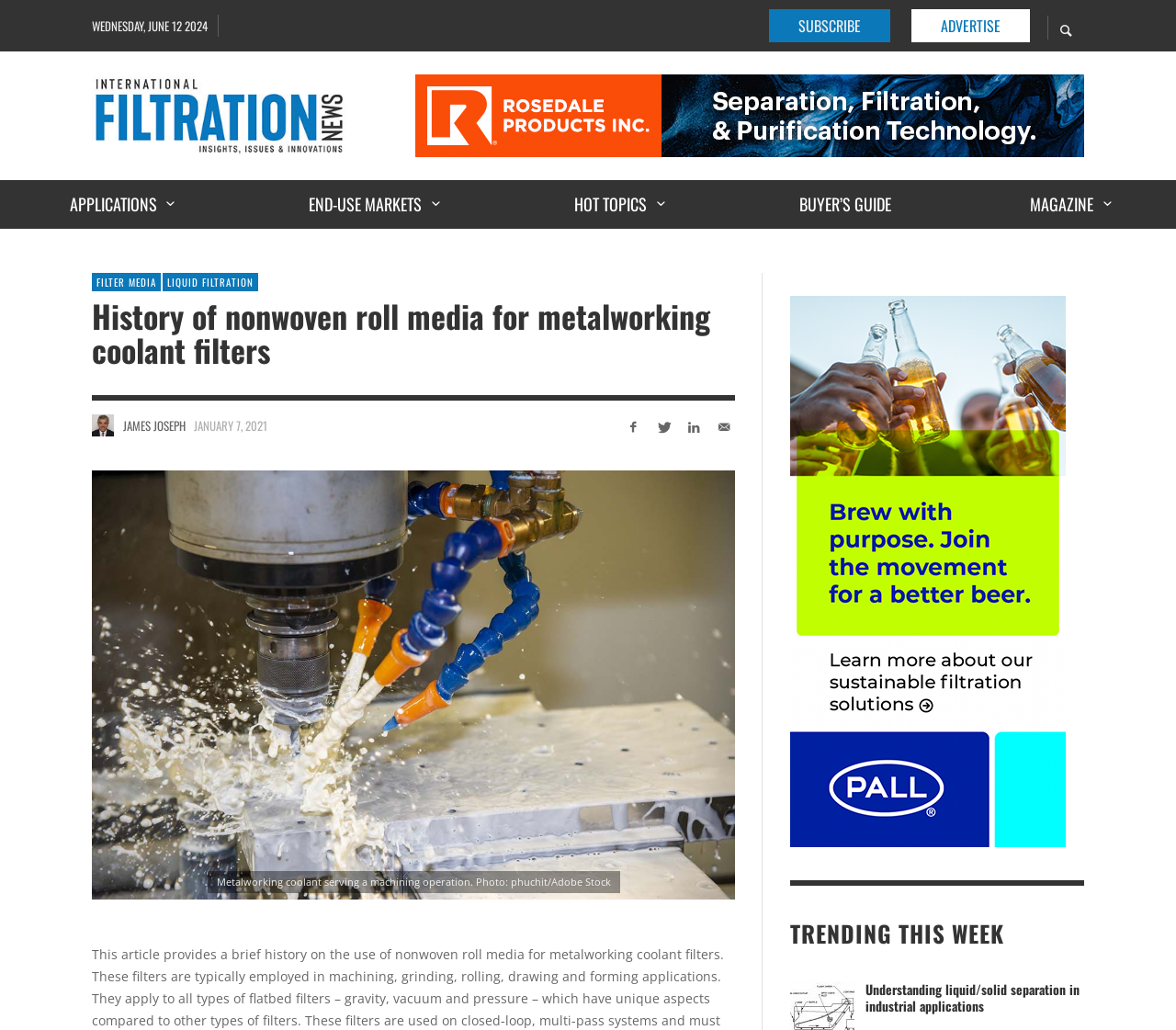Find the bounding box coordinates of the area to click in order to follow the instruction: "View the image of coolant serving a machining operation".

[0.078, 0.456, 0.625, 0.873]